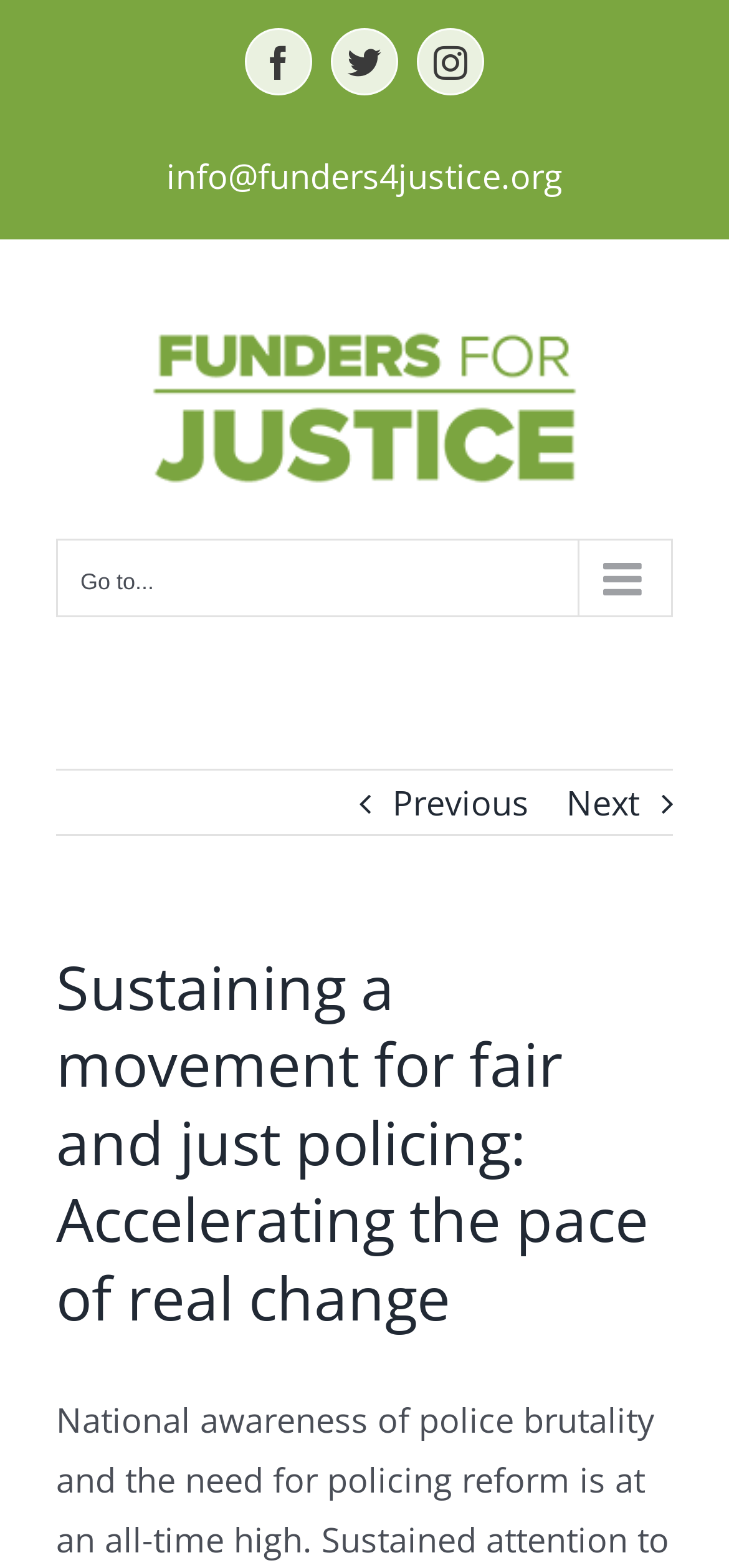Given the description of a UI element: "Go to...", identify the bounding box coordinates of the matching element in the webpage screenshot.

[0.077, 0.343, 0.923, 0.393]